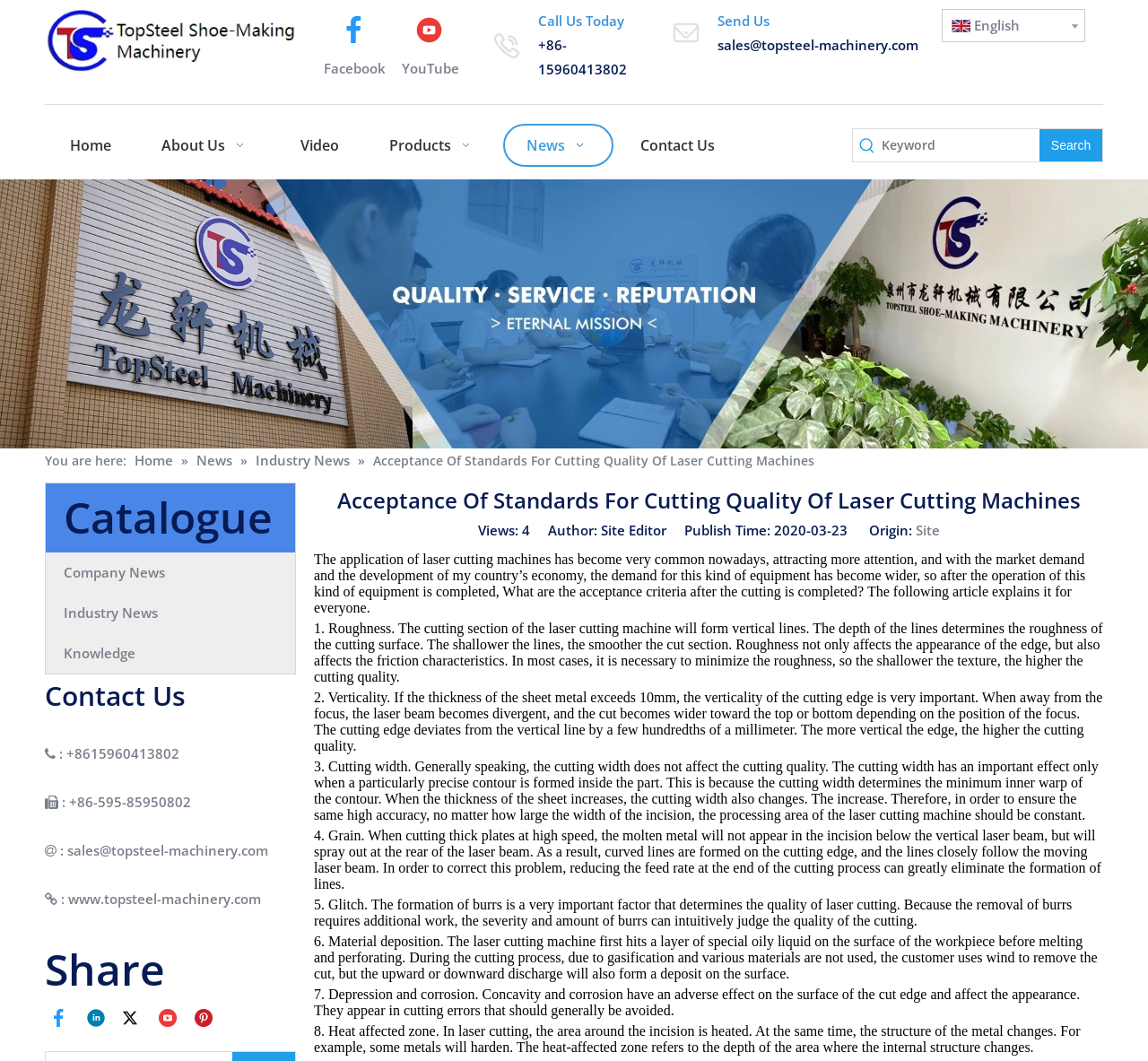What is the topic of the article?
Please elaborate on the answer to the question with detailed information.

The topic of the article can be found in the heading of the article, which is located in the main content area of the webpage. It is titled 'Acceptance of standards for cutting quality of laser cutting machines'.